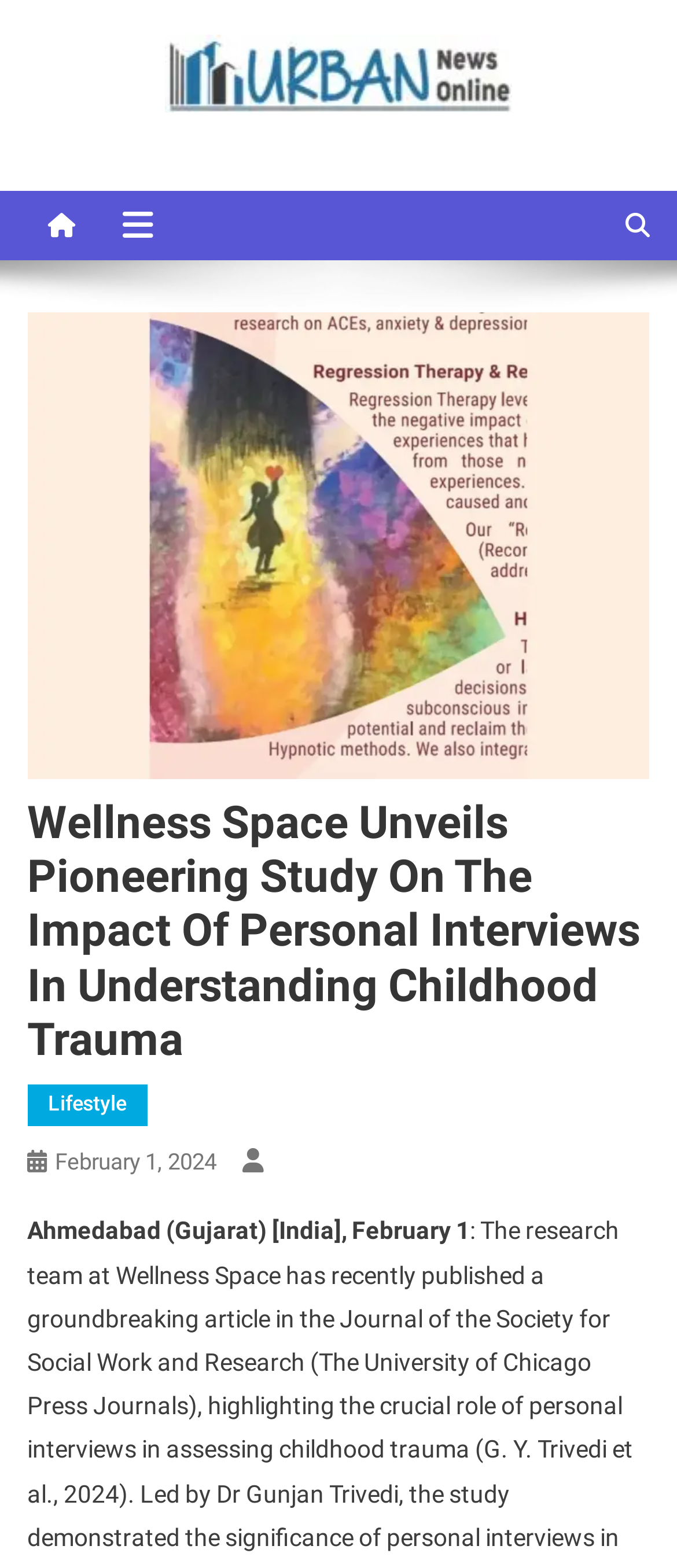Use a single word or phrase to answer the question:
What is the date of the article?

February 1, 2024